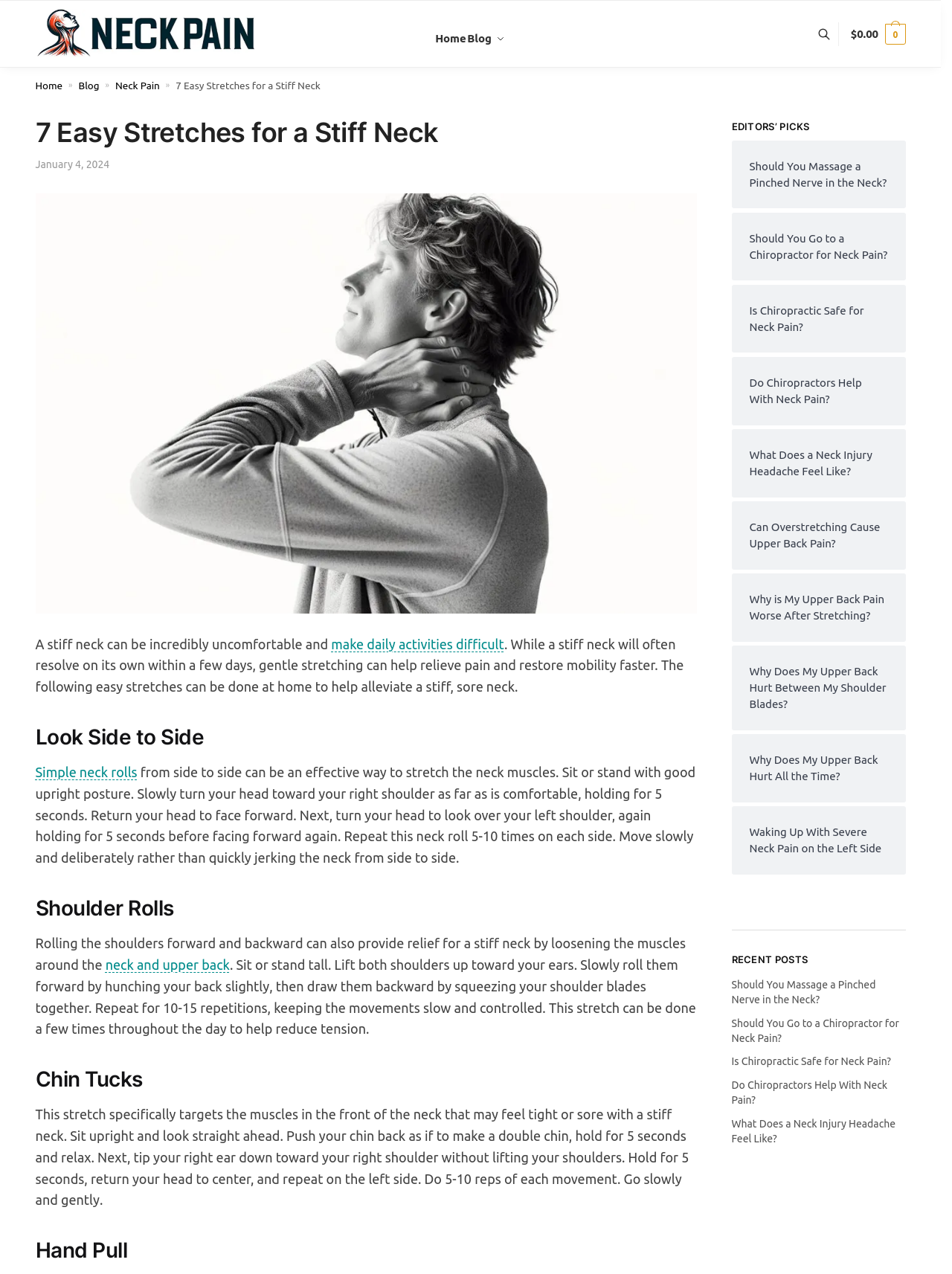Please find and generate the text of the main heading on the webpage.

7 Easy Stretches for a Stiff Neck